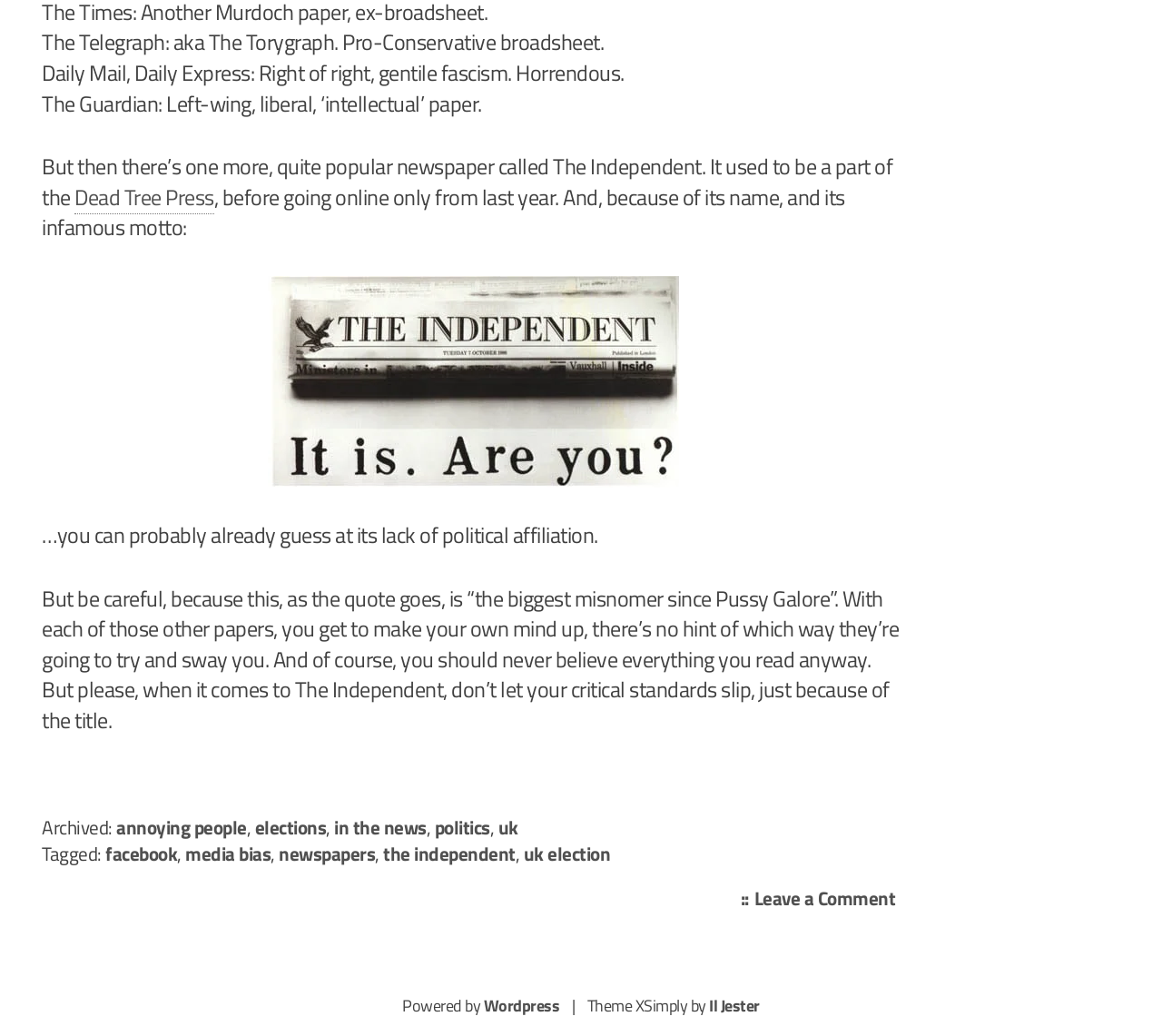Please identify the bounding box coordinates of the area that needs to be clicked to follow this instruction: "Click on 'elections'".

[0.219, 0.784, 0.28, 0.812]